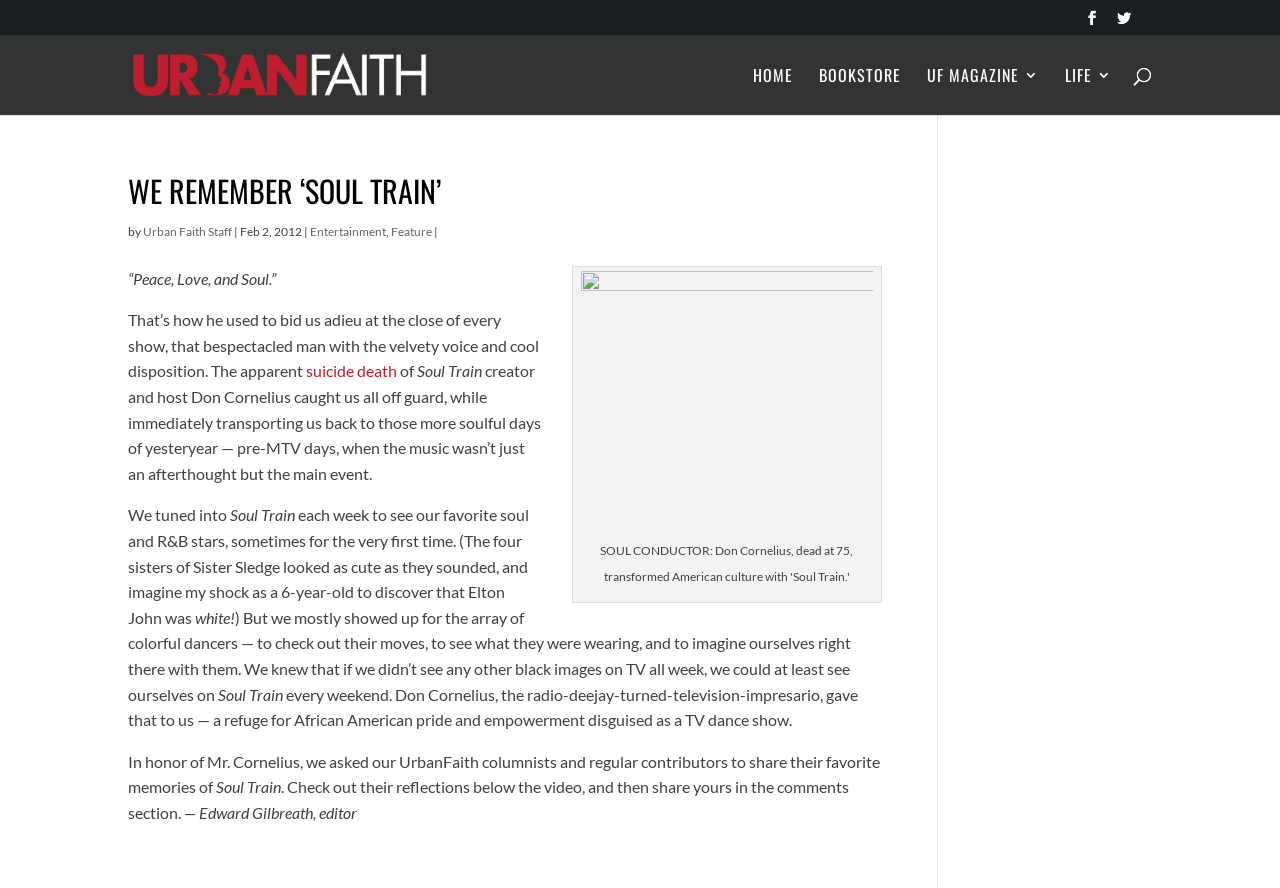Please use the details from the image to answer the following question comprehensively:
What is the date of the article?

I found the answer by looking at the text next to the heading 'WE REMEMBER ‘SOUL TRAIN’', where it says 'Feb 2, 2012'.